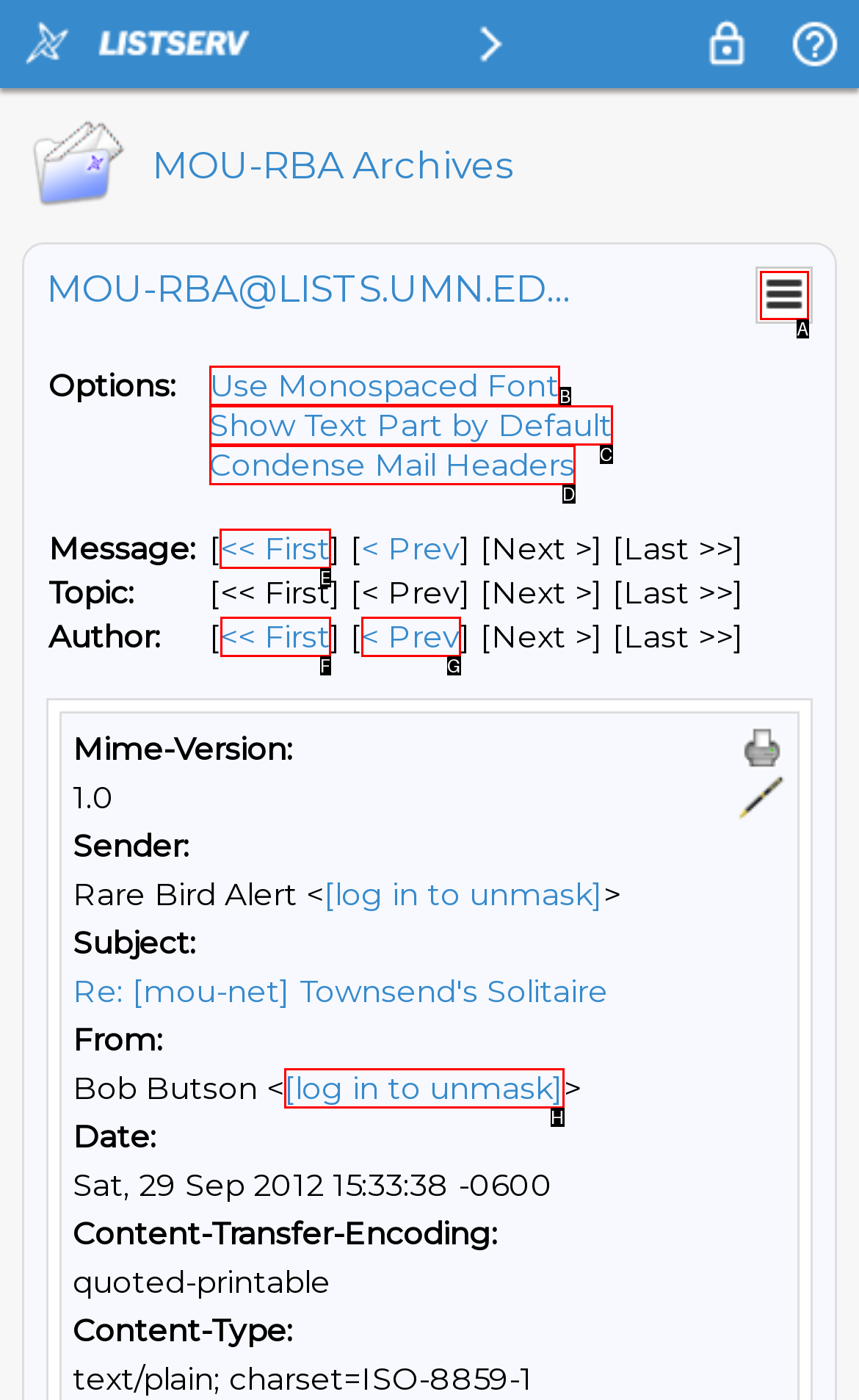Identify the correct UI element to click on to achieve the following task: Click on the First Message link Respond with the corresponding letter from the given choices.

E